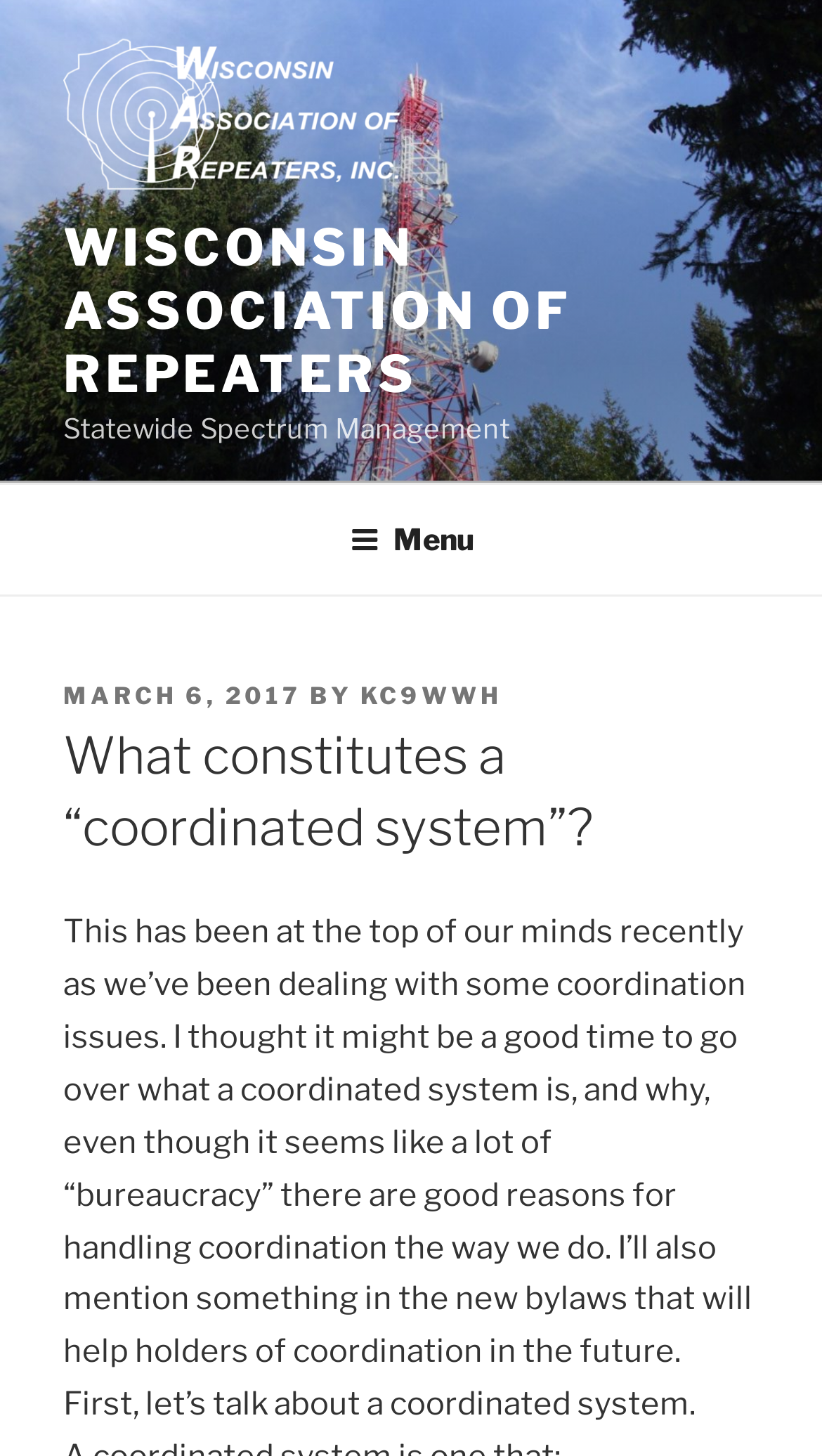Refer to the image and provide an in-depth answer to the question: 
What is the purpose of coordination in the system?

The purpose of coordination in the system can be inferred from the main content section of the webpage, where the sentence 'there are good reasons for handling coordination the way we do' is written, indicating that the purpose of coordination is to handle it in a specific way.